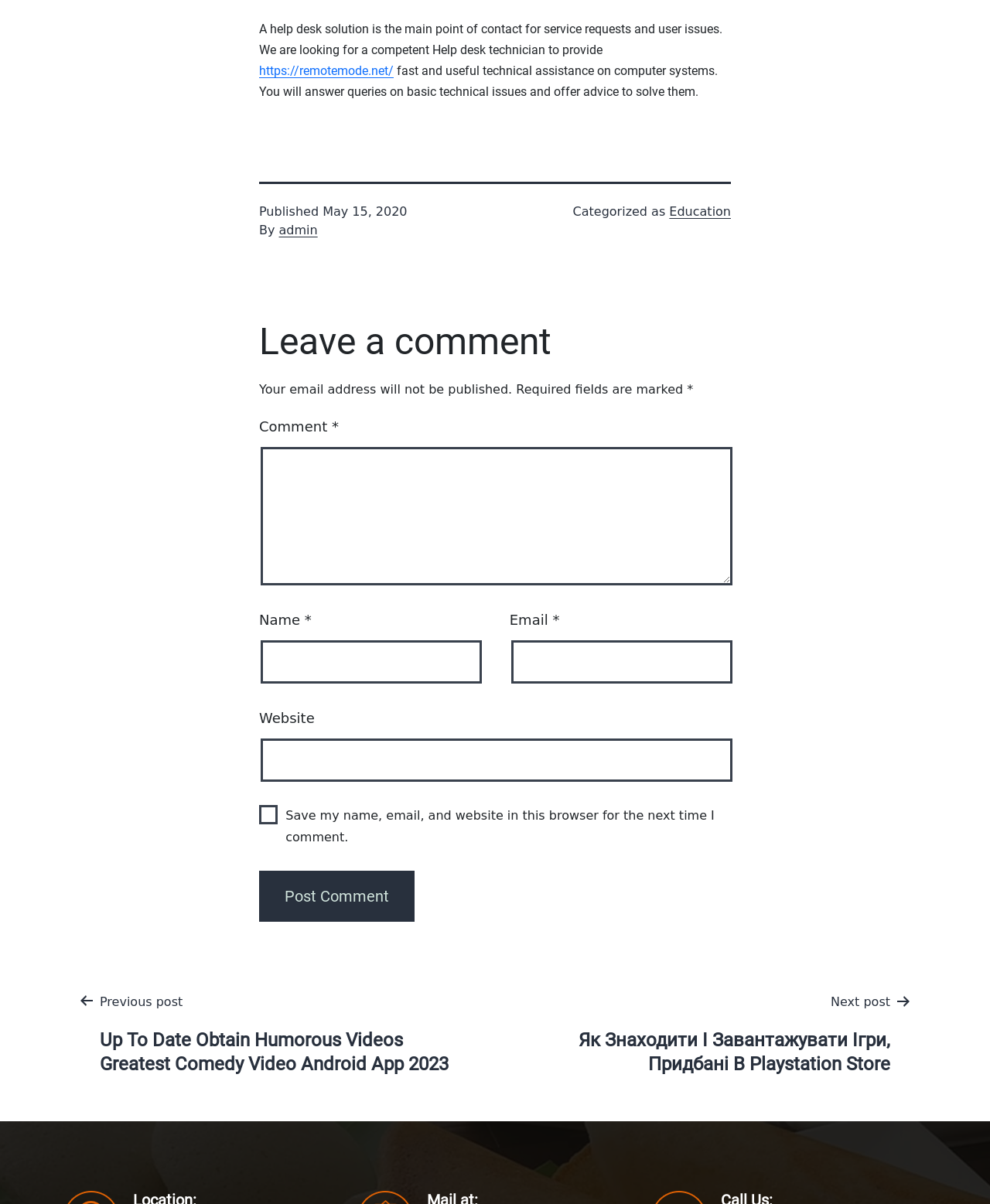What is the function of the 'Post Comment' button?
From the details in the image, answer the question comprehensively.

The function of the 'Post Comment' button is to submit the comment entered by the user, as it is located below the comment text field and is likely to trigger the submission of the comment when clicked.